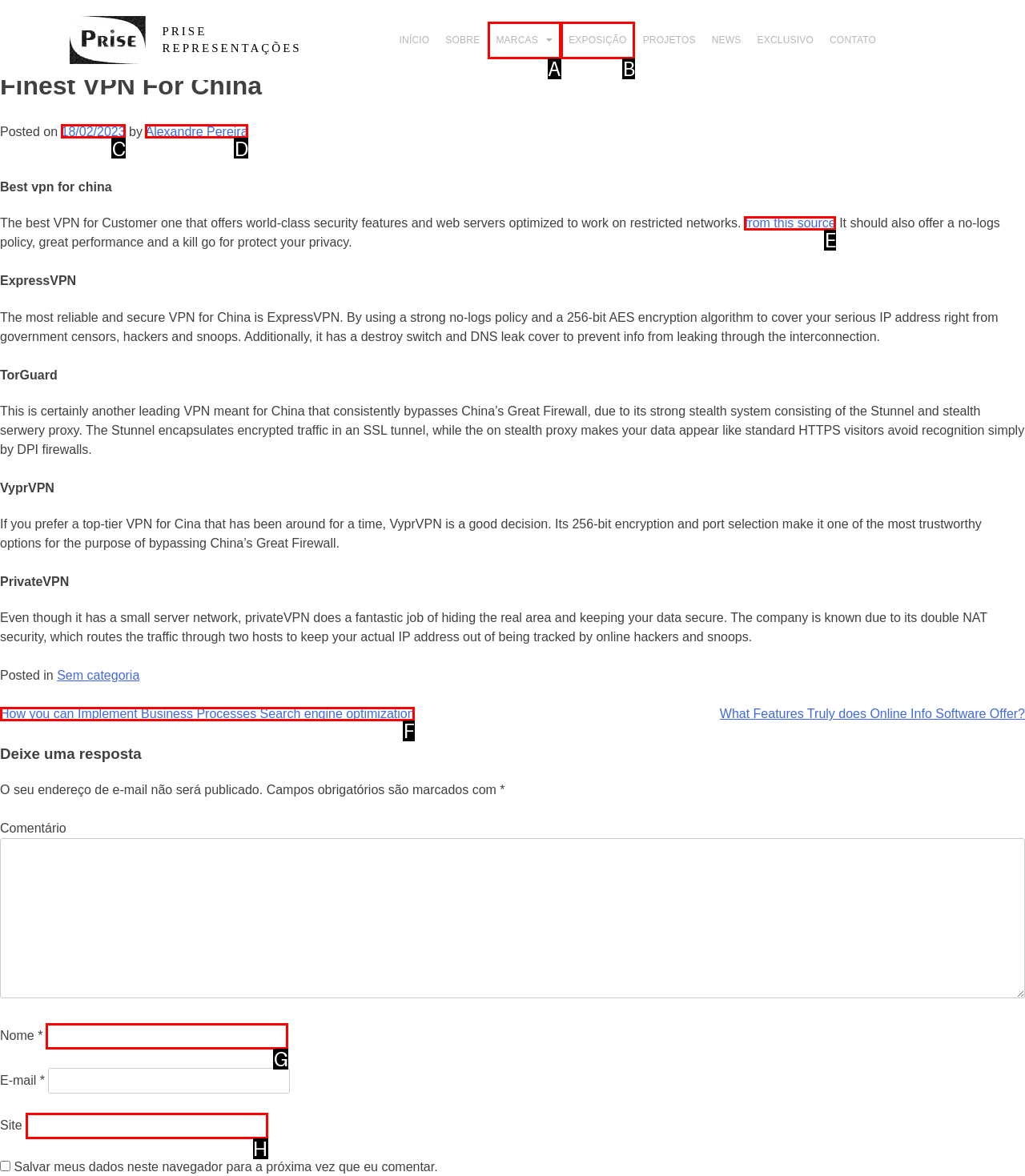Based on the provided element description: South Wales Triumphs, identify the best matching HTML element. Respond with the corresponding letter from the options shown.

None